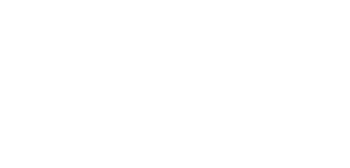Describe all the elements and aspects of the image comprehensively.

The image features an accessible icon representing a menu or navigation element, designed for user-friendly website interaction. Set within the context of the webpage titled "Why Remtek’s familiarisation sessions are a vital part of the student journey," this icon symbolizes the importance of intuitive navigation to enhance user experience. Positioned within a space dedicated to accessibility controls, its inclusion reflects Remtek's commitment to creating a supportive learning environment for all students, ensuring easy access to vital information and resources.